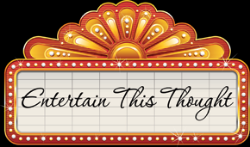Answer this question in one word or a short phrase: What type of pattern is featured on the marquee sign?

sunburst